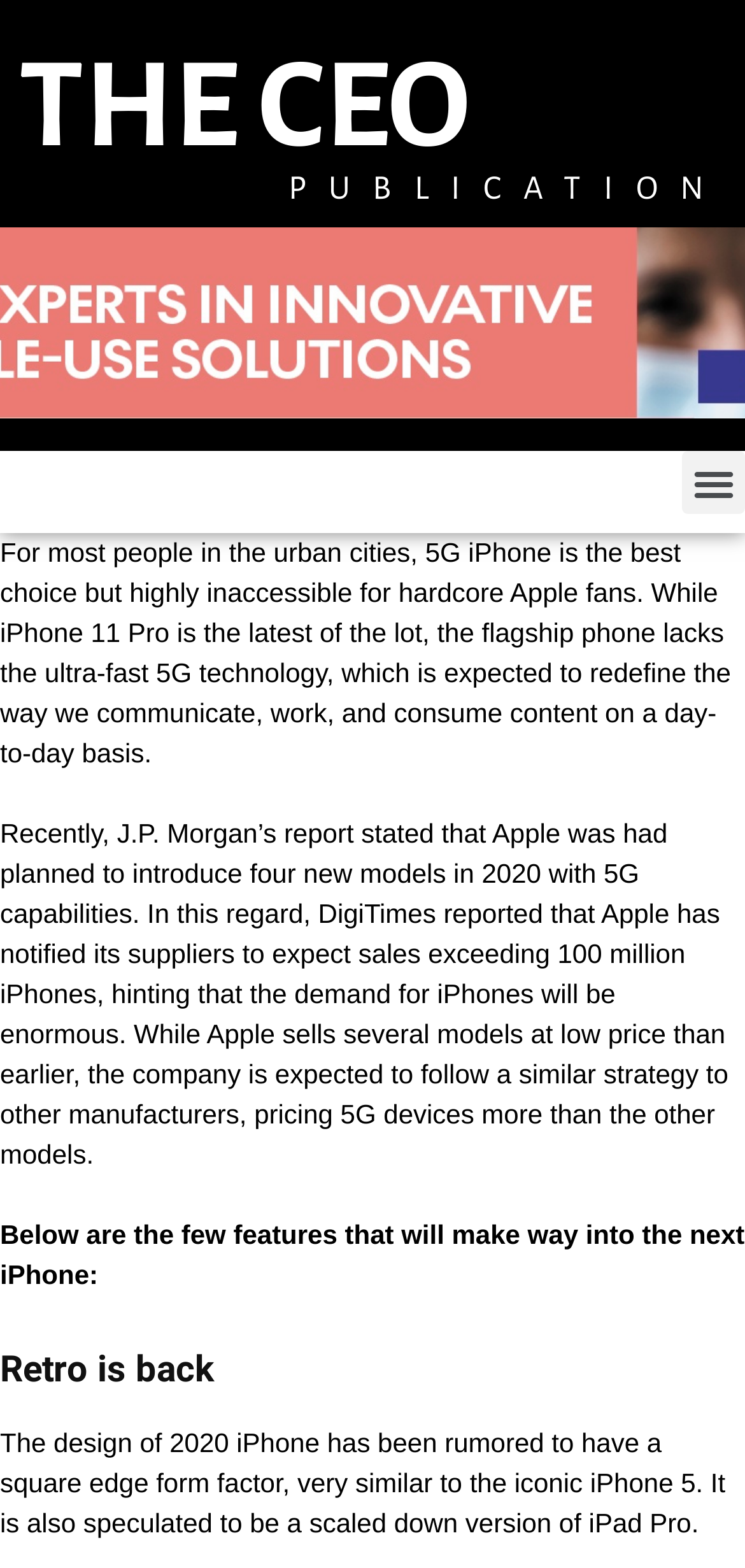How many new iPhone models is Apple planning to introduce in 2020?
Please interpret the details in the image and answer the question thoroughly.

According to J.P. Morgan's report mentioned in the article, Apple is planning to introduce four new iPhone models in 2020 with 5G capabilities.